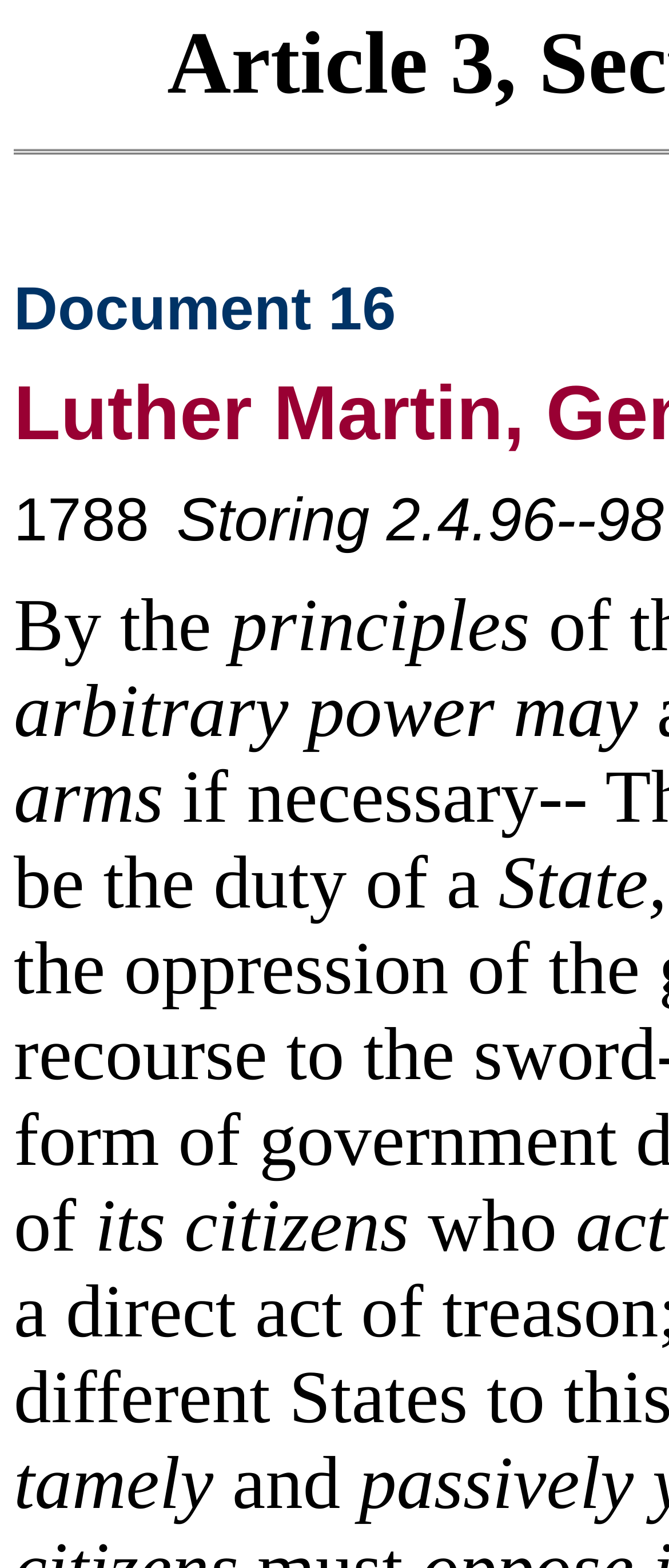What is the last word of the text?
Based on the image, please offer an in-depth response to the question.

I examined the text and found that the last word is 'and', which is located in the StaticText element with the content 'and' at coordinates [0.319, 0.92, 0.537, 0.973].